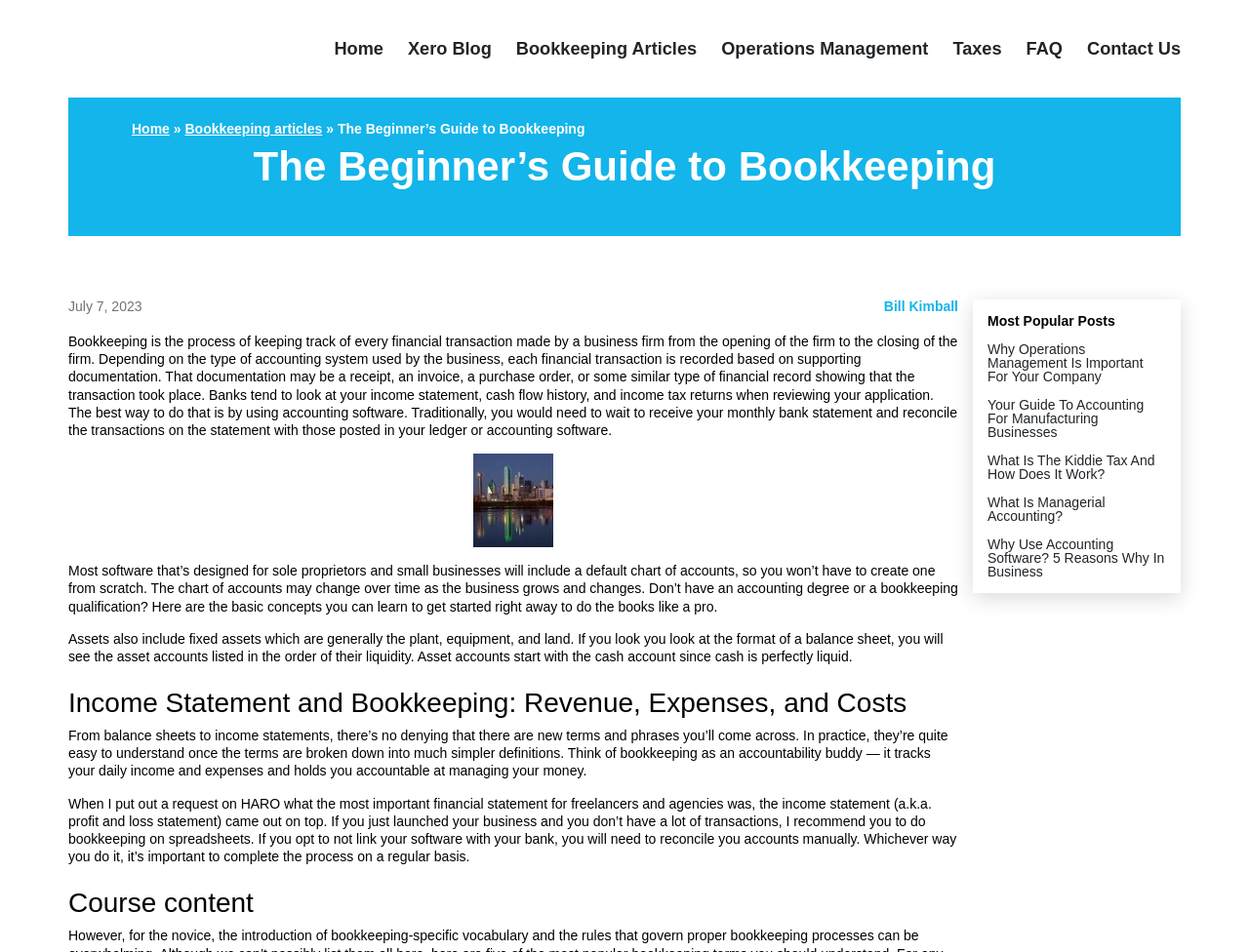Find the bounding box coordinates of the clickable area that will achieve the following instruction: "Click the 'Home' link".

[0.268, 0.041, 0.307, 0.061]